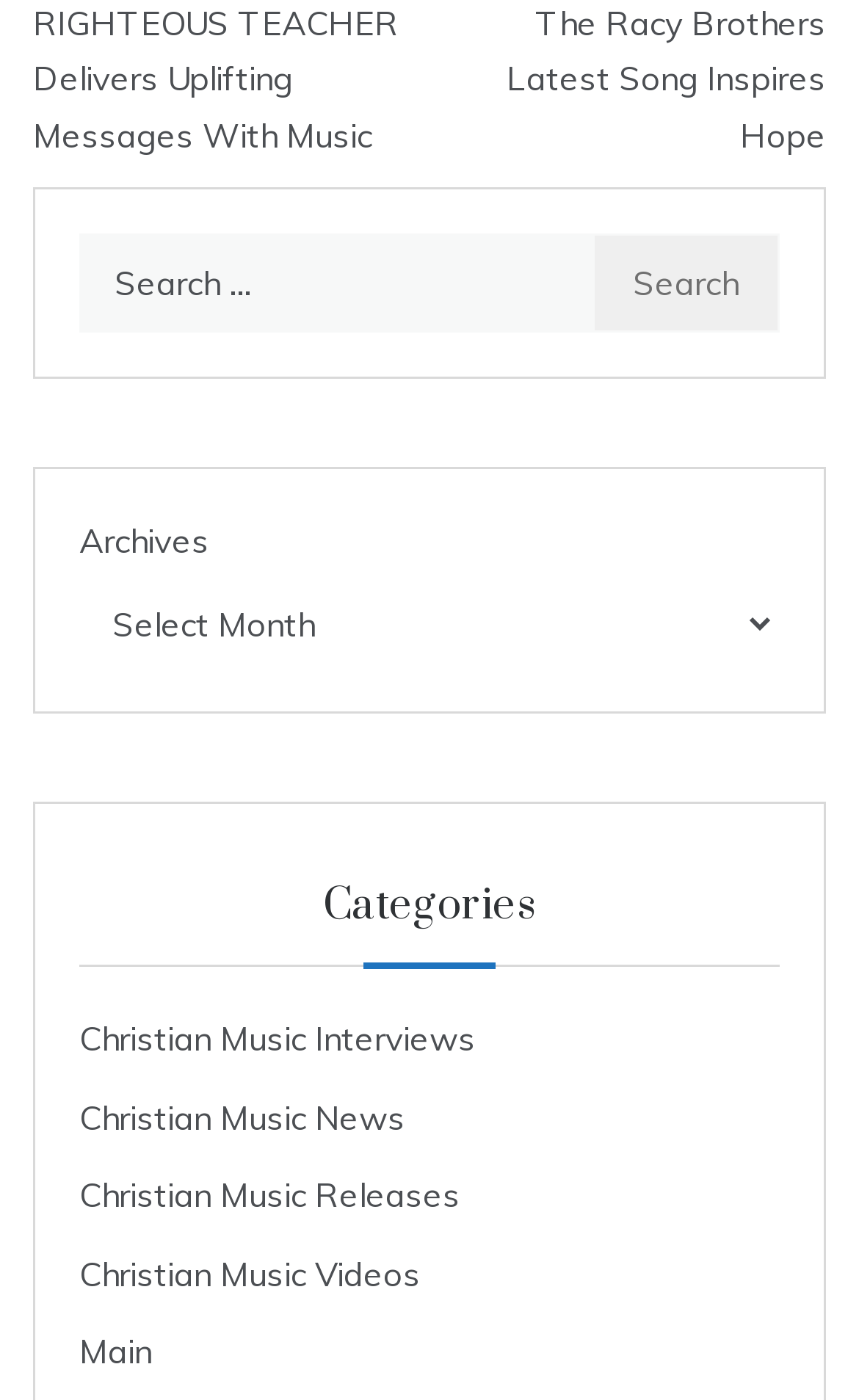Please identify the bounding box coordinates of the clickable area that will allow you to execute the instruction: "Go to Main page".

[0.092, 0.946, 0.177, 0.986]